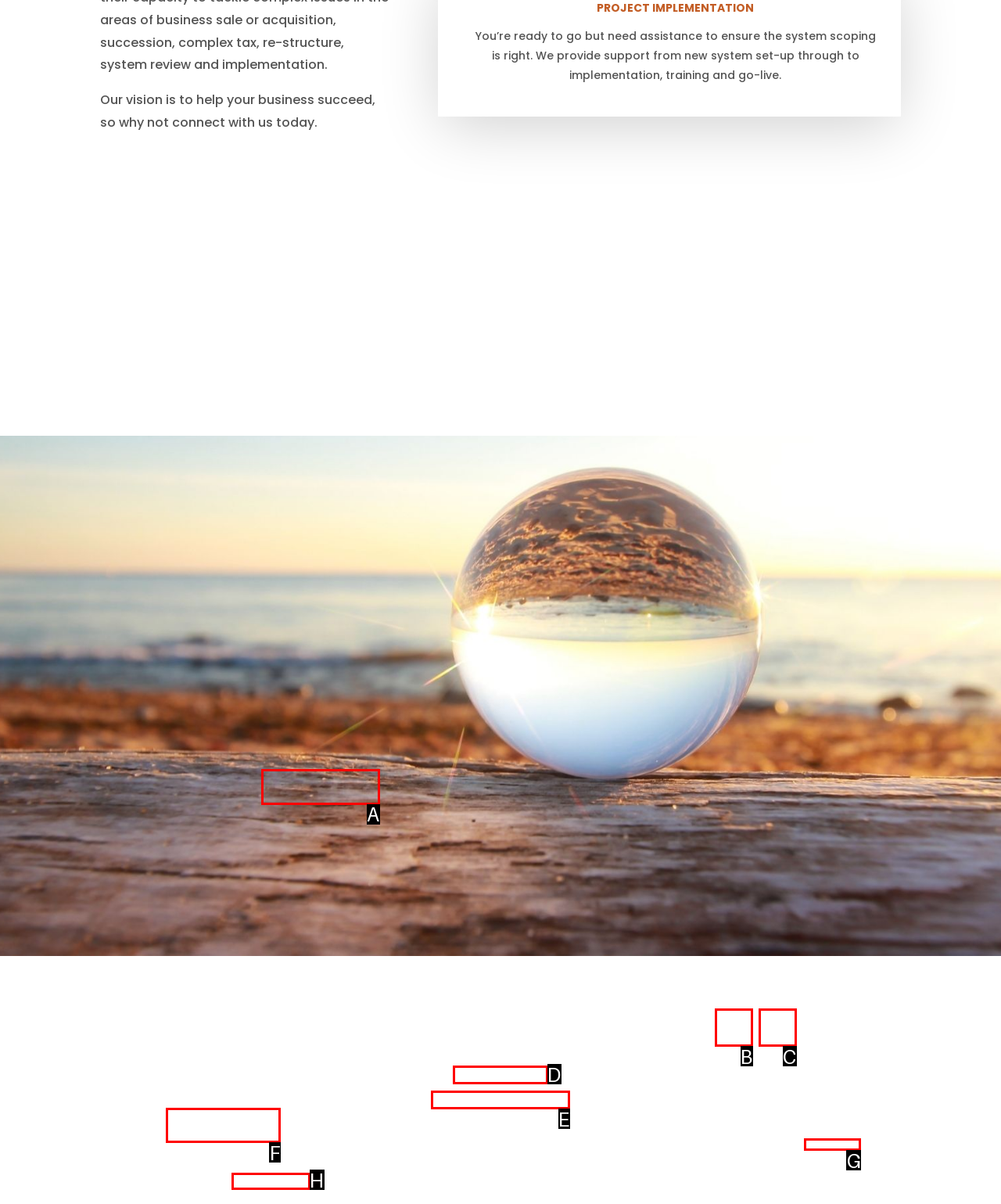Determine which HTML element to click to execute the following task: Check out case studies Answer with the letter of the selected option.

A